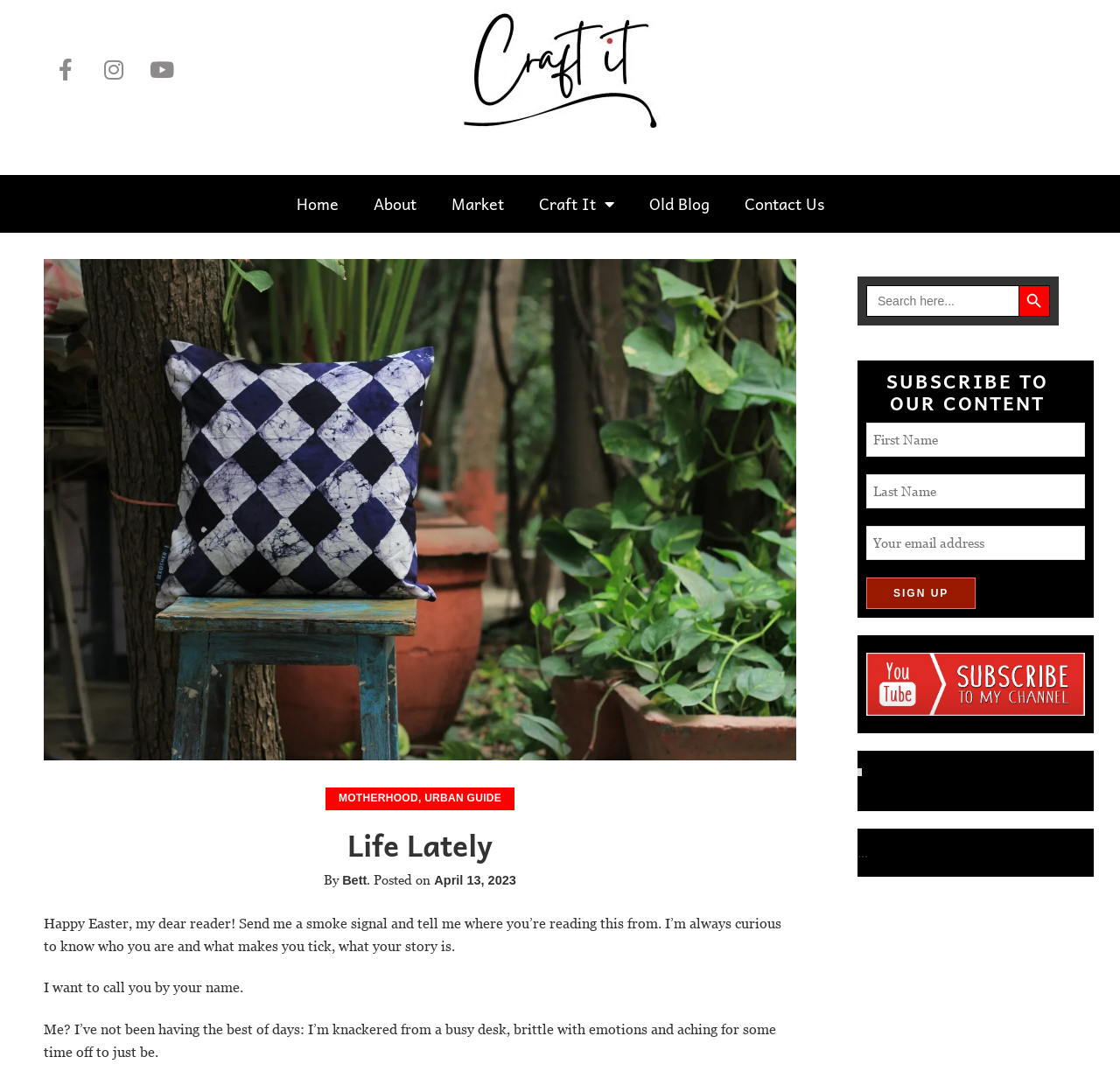Determine the bounding box coordinates for the area that should be clicked to carry out the following instruction: "Subscribe to the newsletter".

[0.773, 0.54, 0.871, 0.569]